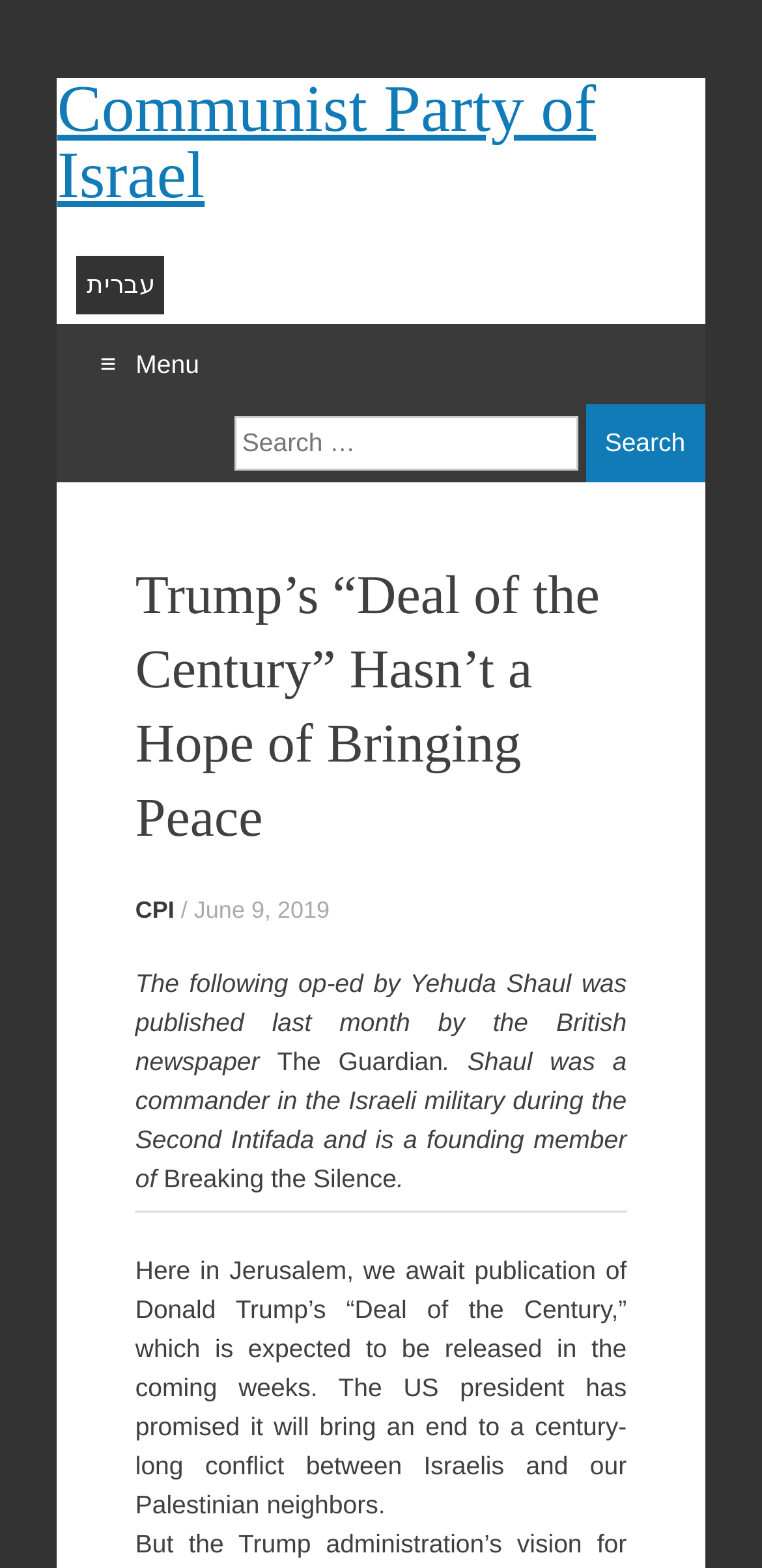Identify the bounding box coordinates of the part that should be clicked to carry out this instruction: "Click the Skip to content link".

[0.072, 0.257, 0.124, 0.356]